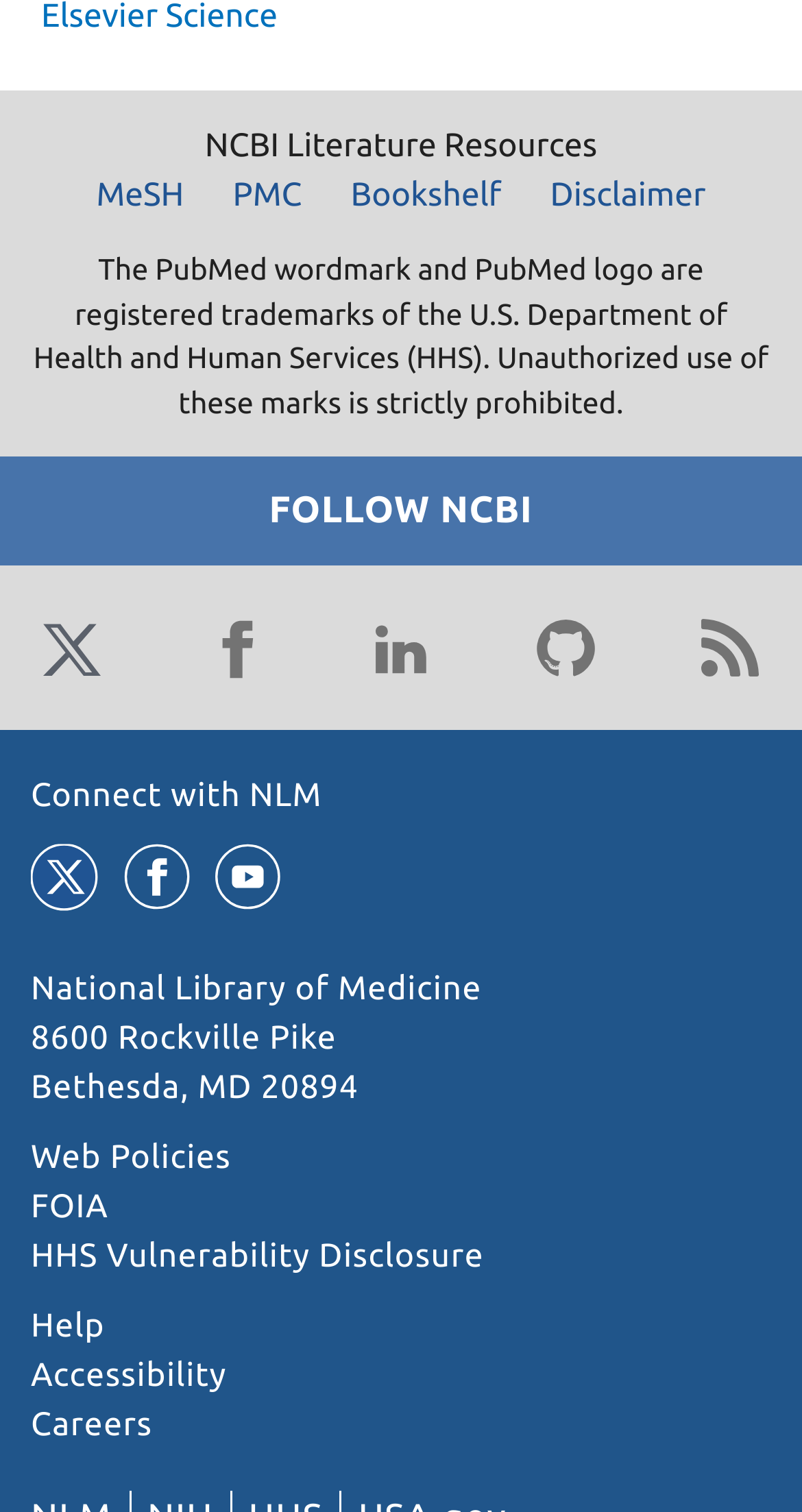How many links are there in the 'Links to NCBI Literature Resources' section?
Can you provide a detailed and comprehensive answer to the question?

I counted the number of links in the 'Links to NCBI Literature Resources' section by looking at the links with text 'MeSH', 'PMC', 'Bookshelf', and 'Disclaimer'.